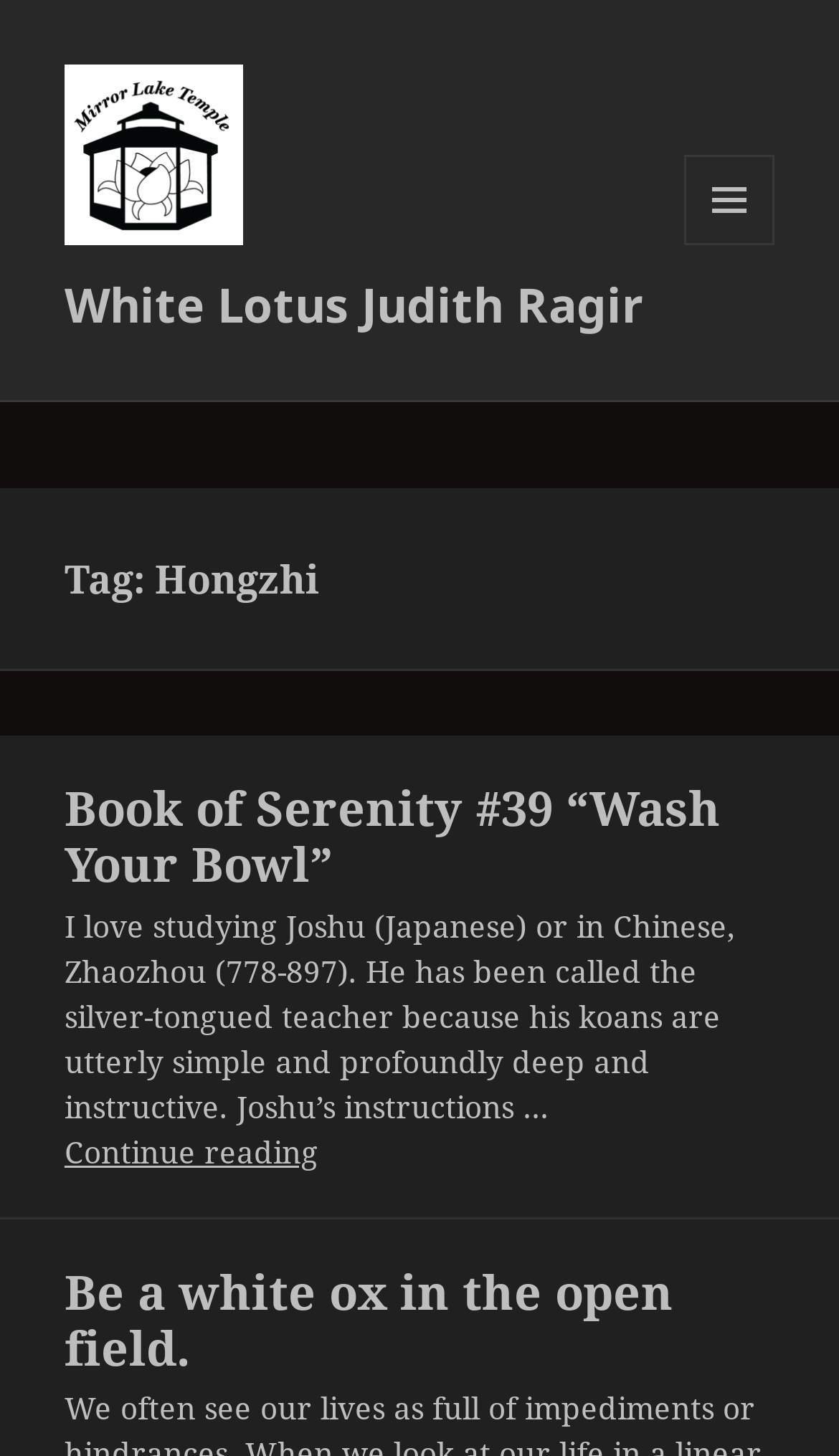Using the given element description, provide the bounding box coordinates (top-left x, top-left y, bottom-right x, bottom-right y) for the corresponding UI element in the screenshot: Menu and widgets

[0.815, 0.106, 0.923, 0.168]